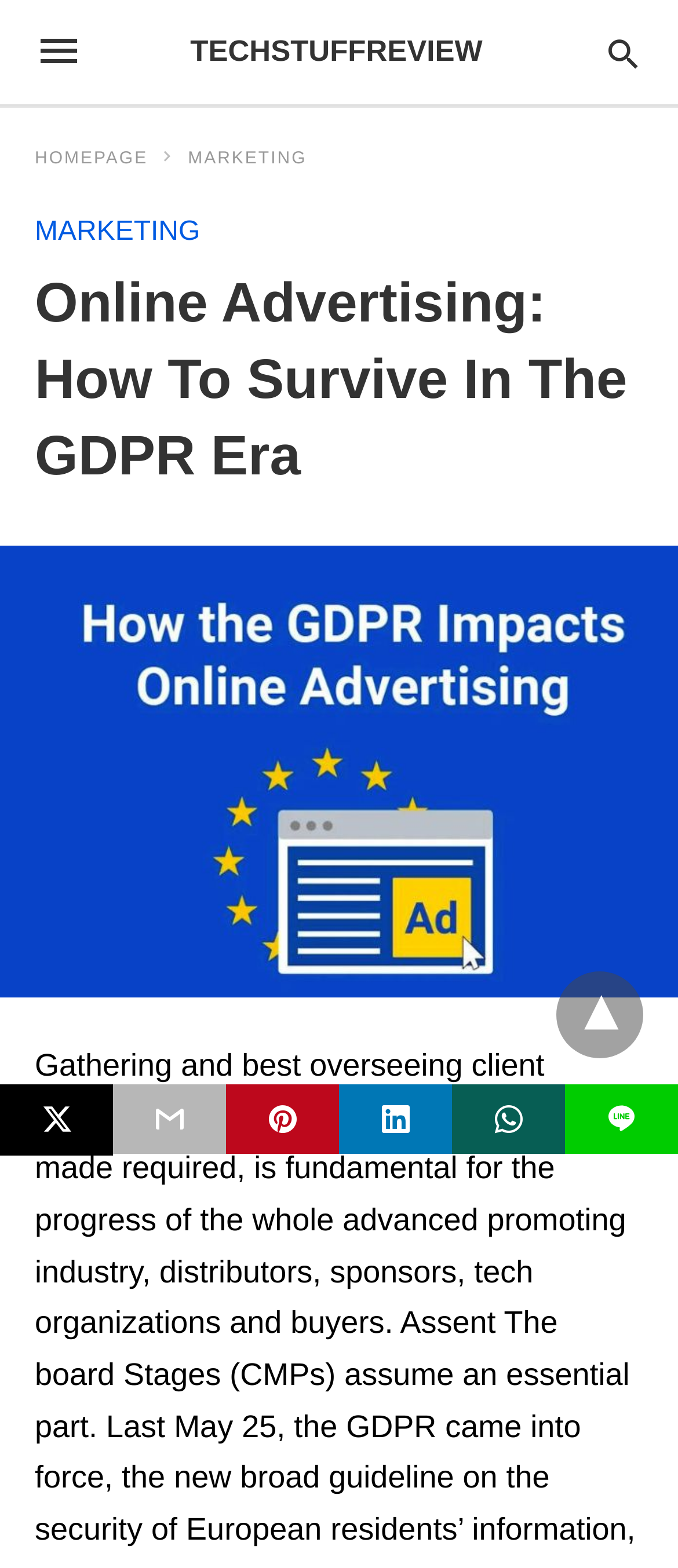Find and indicate the bounding box coordinates of the region you should select to follow the given instruction: "share on twitter".

[0.0, 0.692, 0.167, 0.737]